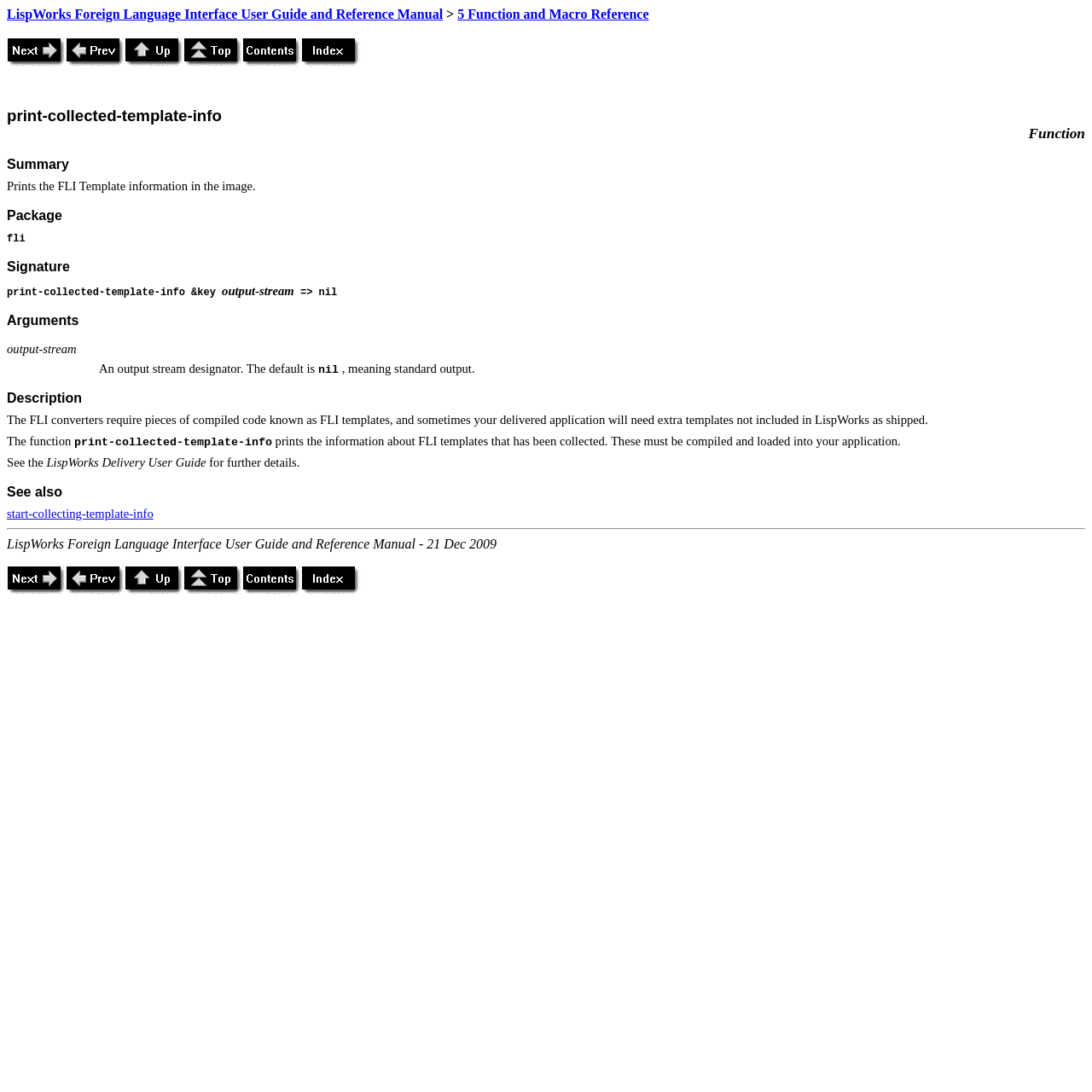Identify the bounding box coordinates of the specific part of the webpage to click to complete this instruction: "Click on 'LispWorks Foreign Language Interface User Guide and Reference Manual'".

[0.006, 0.006, 0.406, 0.02]